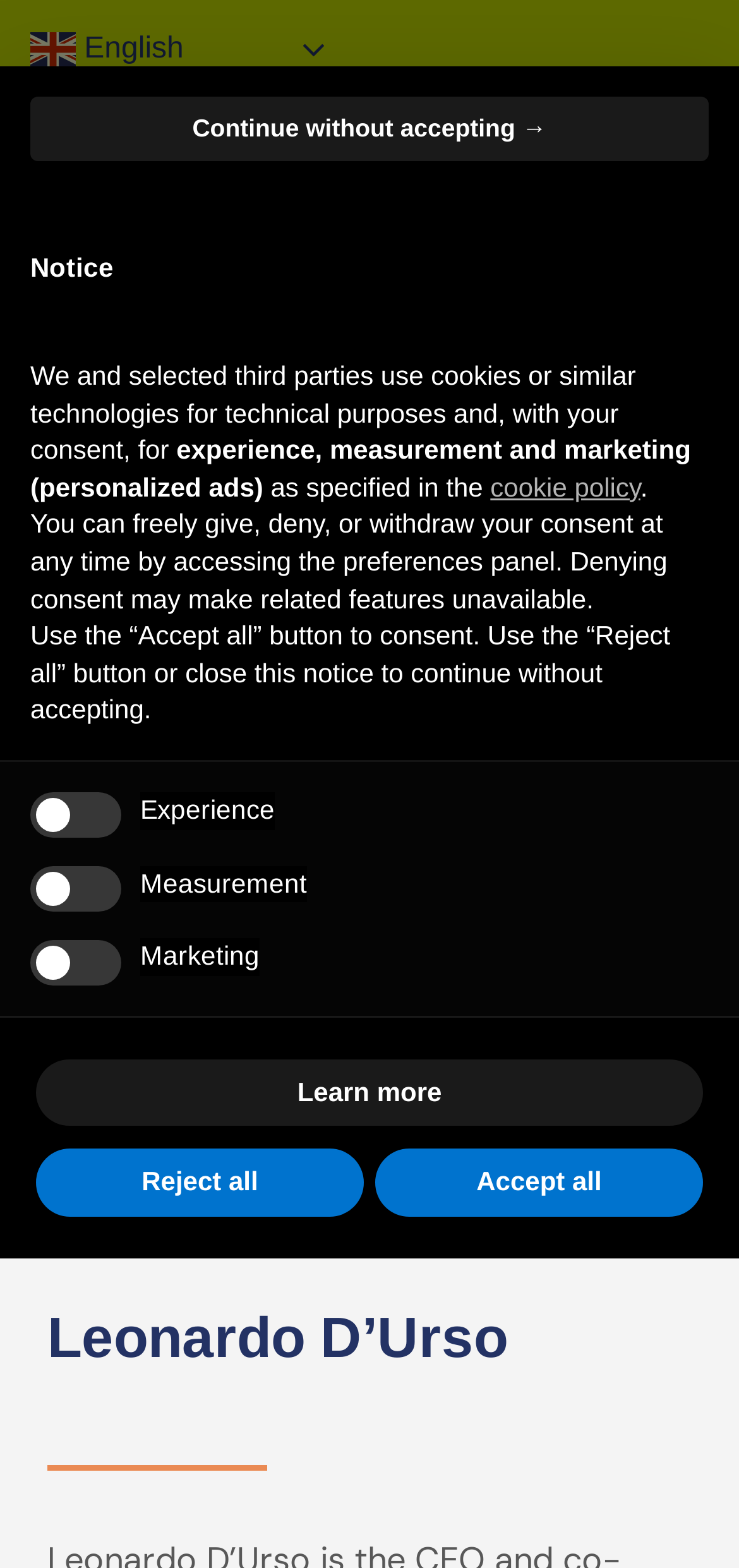Provide the bounding box coordinates for the UI element that is described by this text: "Continue without accepting →". The coordinates should be in the form of four float numbers between 0 and 1: [left, top, right, bottom].

[0.041, 0.062, 0.959, 0.103]